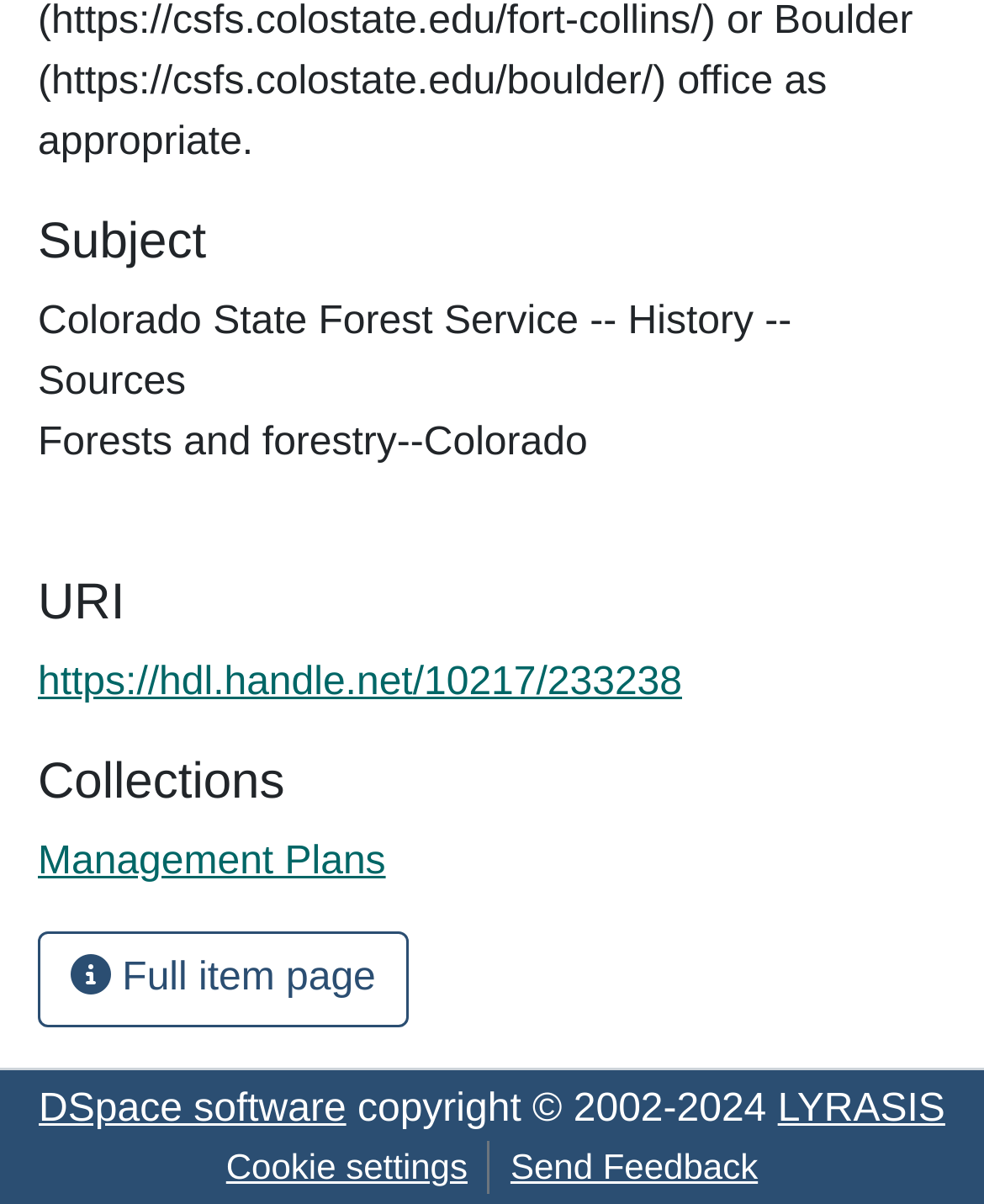Locate the bounding box coordinates for the element described below: "Send Feedback". The coordinates must be four float values between 0 and 1, formatted as [left, top, right, bottom].

[0.498, 0.948, 0.791, 0.992]